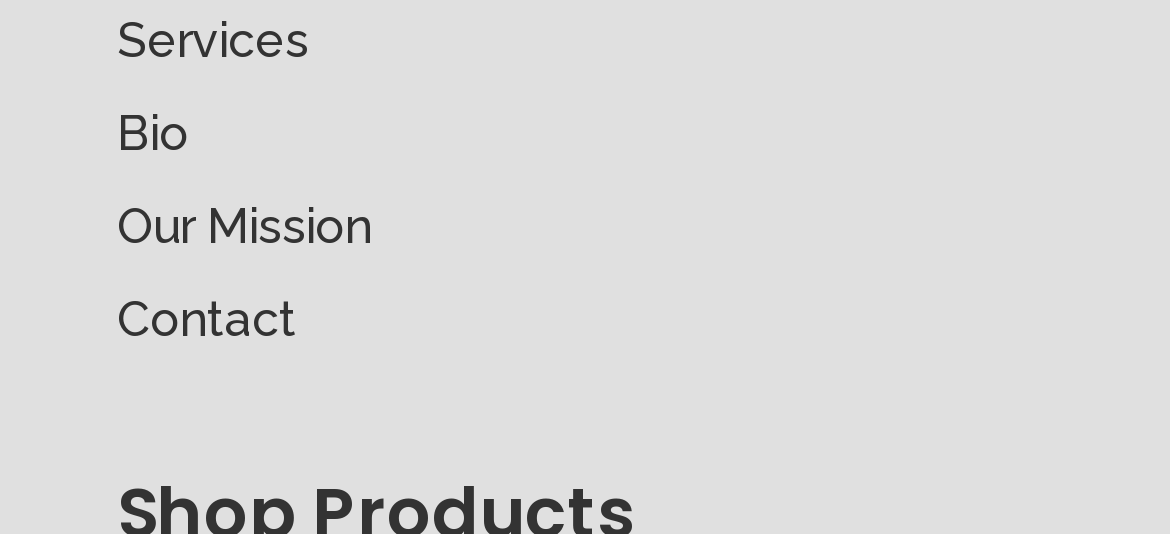Give a concise answer using only one word or phrase for this question:
What is the last link on the page?

Contact